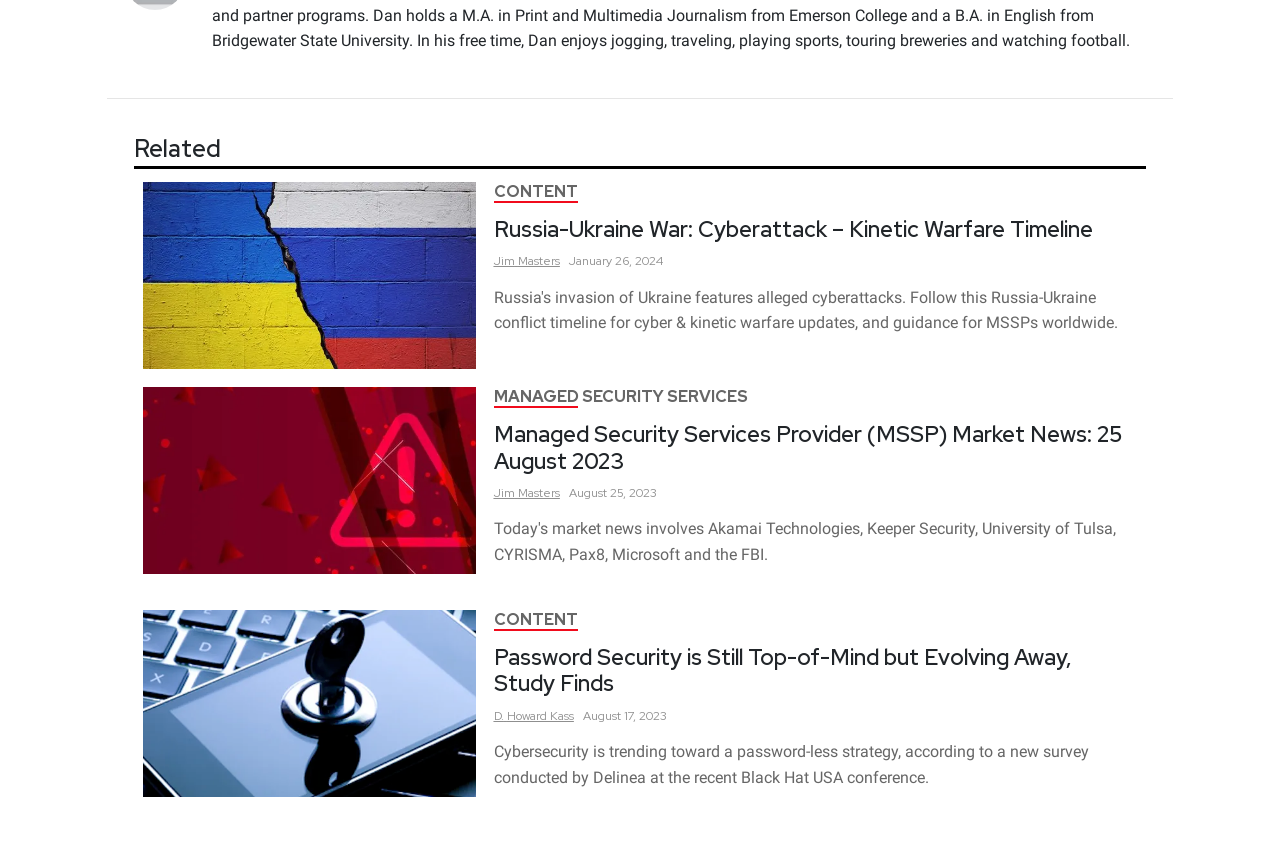Please specify the bounding box coordinates in the format (top-left x, top-left y, bottom-right x, bottom-right y), with all values as floating point numbers between 0 and 1. Identify the bounding box of the UI element described by: parent_node: MANAGED SECURITY SERVICES

[0.111, 0.458, 0.372, 0.7]